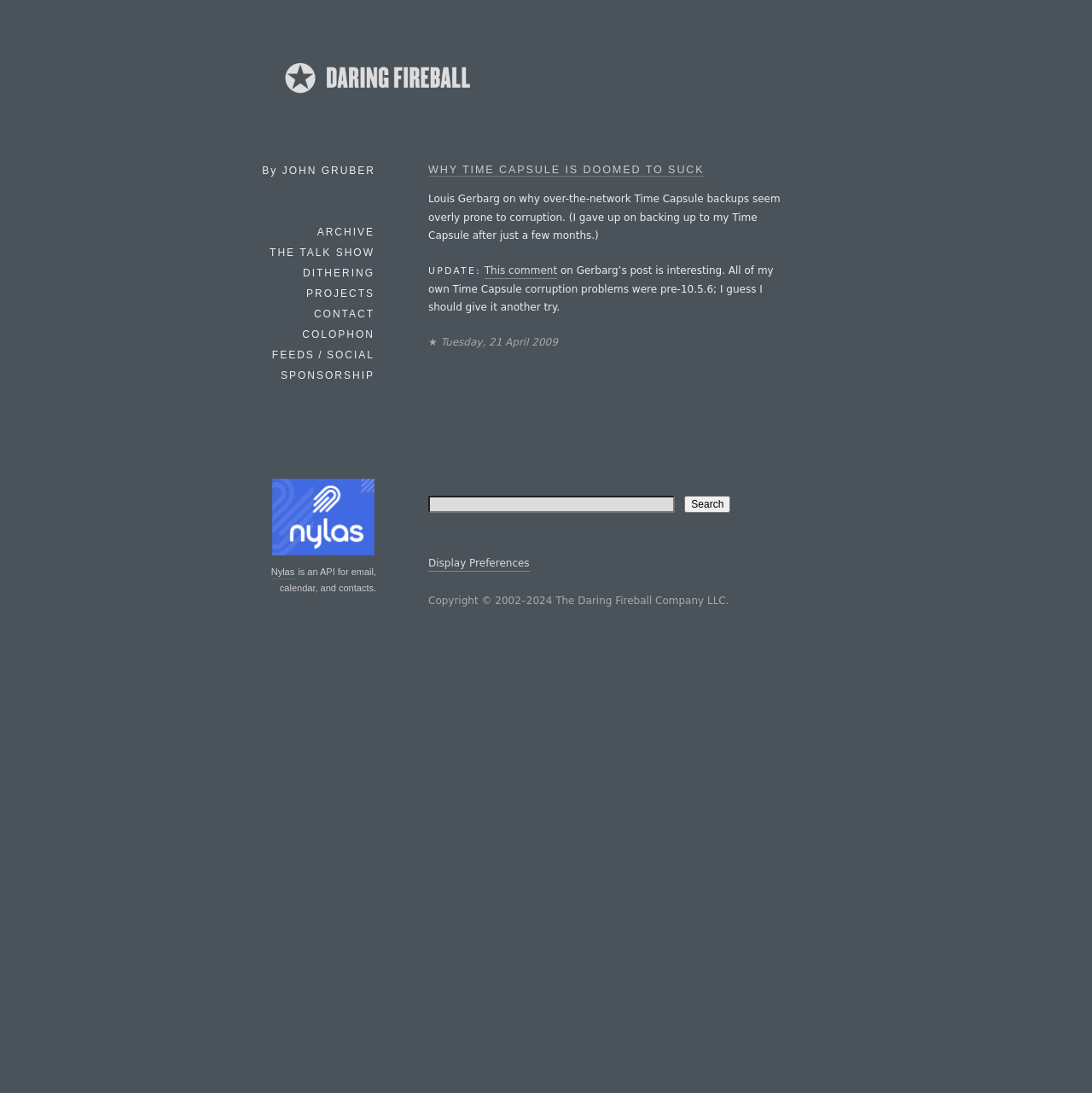Please identify the bounding box coordinates of the clickable area that will fulfill the following instruction: "Change display preferences". The coordinates should be in the format of four float numbers between 0 and 1, i.e., [left, top, right, bottom].

[0.392, 0.508, 0.485, 0.523]